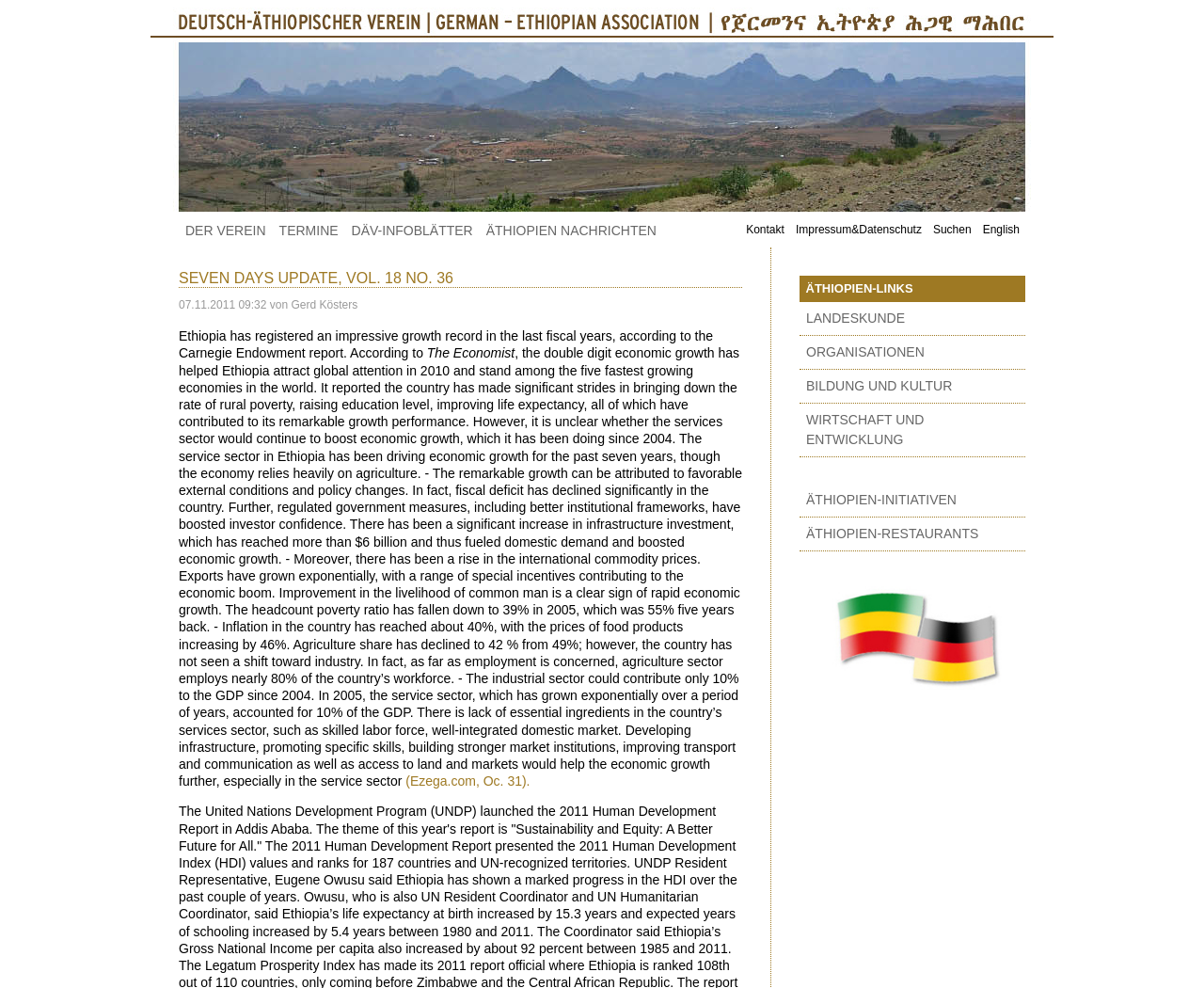Kindly respond to the following question with a single word or a brief phrase: 
What is the source of the economic growth report?

The Carnegie Endowment